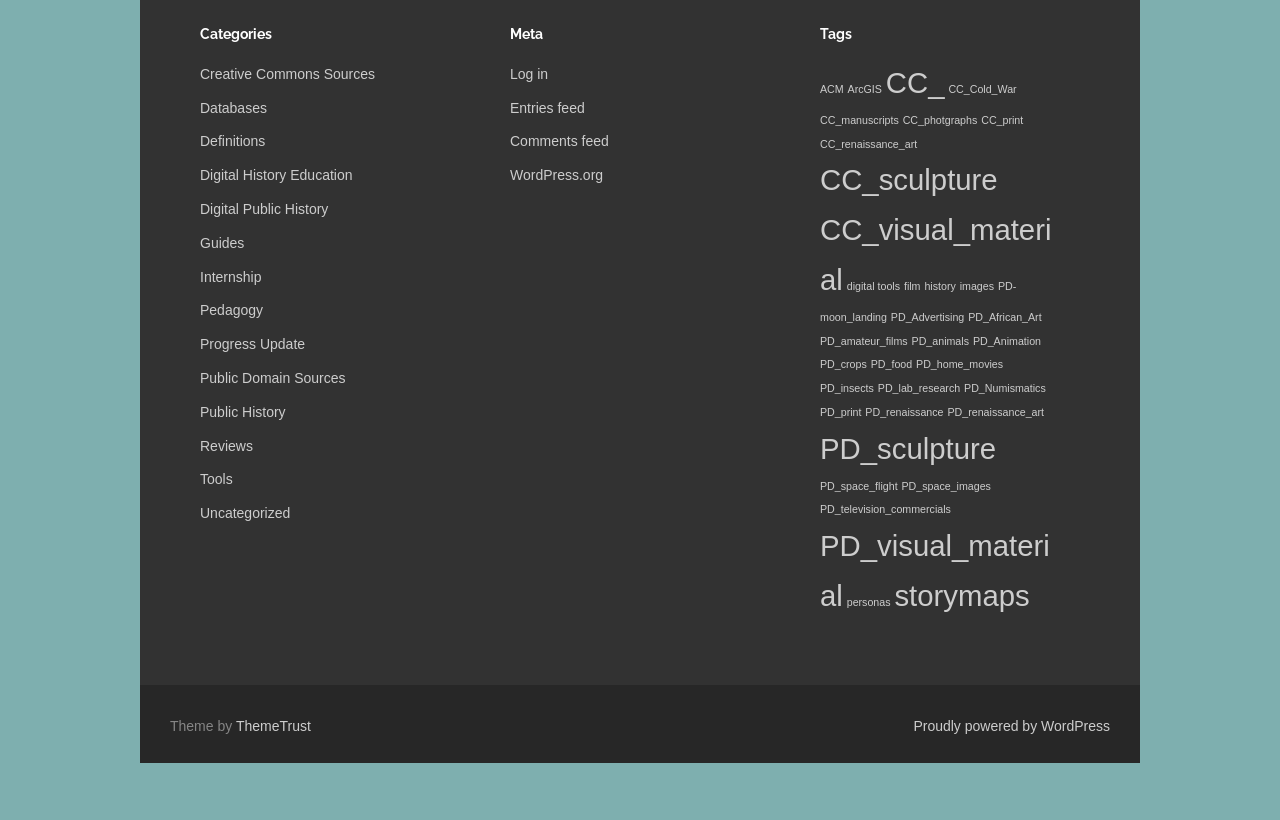Highlight the bounding box coordinates of the region I should click on to meet the following instruction: "Log in to the website".

[0.398, 0.08, 0.428, 0.1]